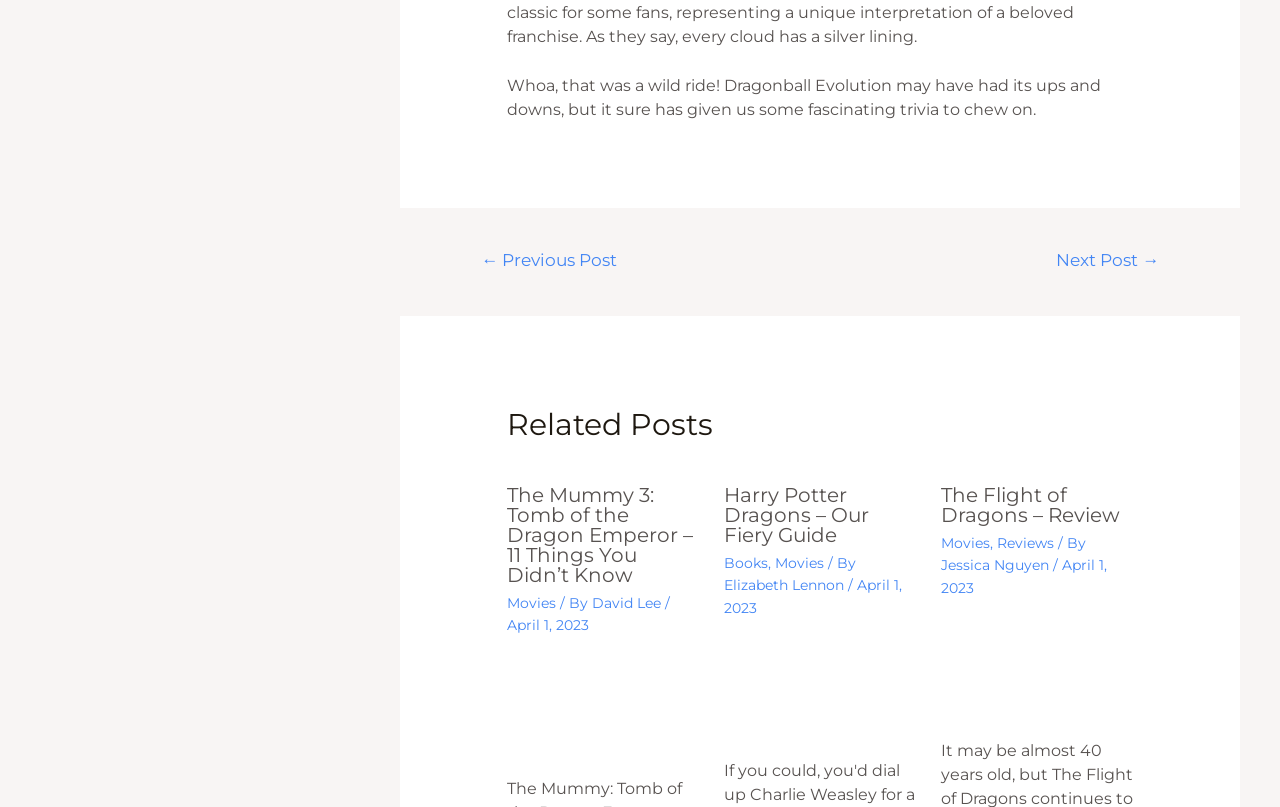Identify the bounding box coordinates of the part that should be clicked to carry out this instruction: "Share on Twitter".

None